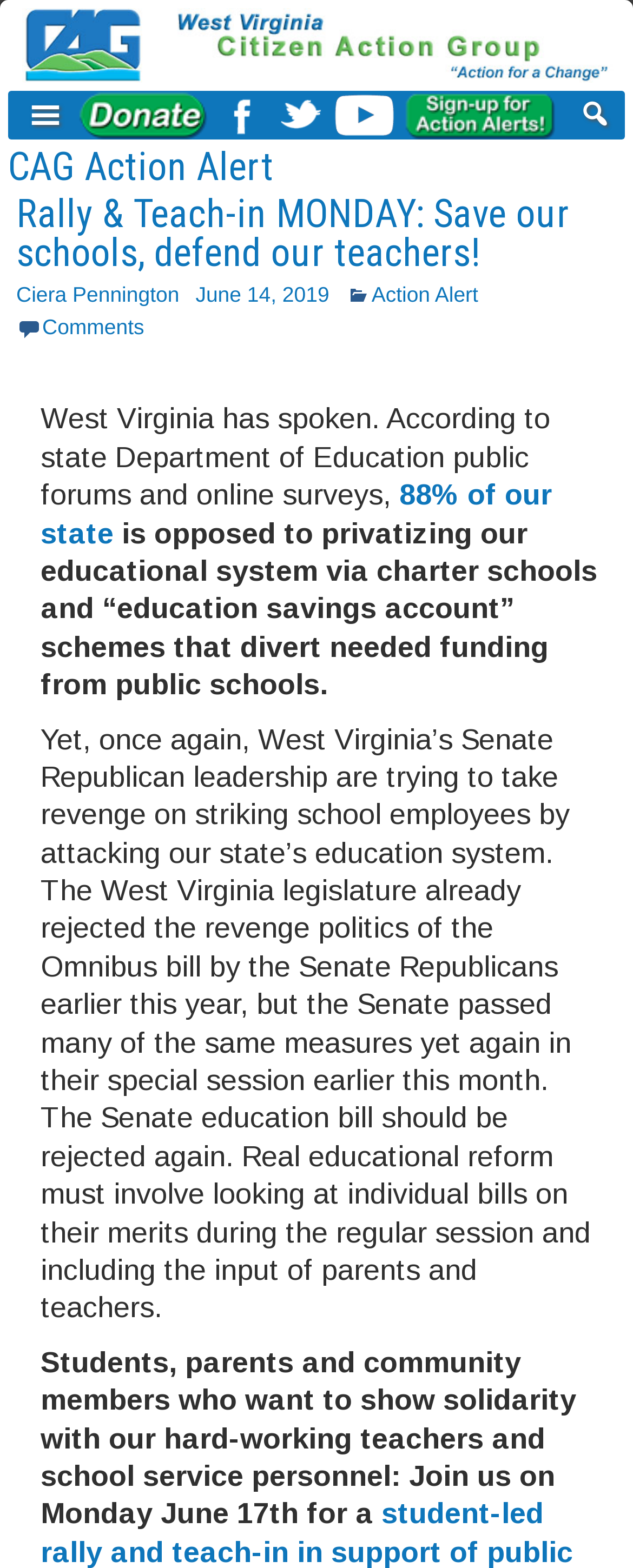Find the bounding box coordinates for the area you need to click to carry out the instruction: "Click the WV Citizen Action Group logo". The coordinates should be four float numbers between 0 and 1, indicated as [left, top, right, bottom].

[0.013, 0.005, 0.987, 0.052]